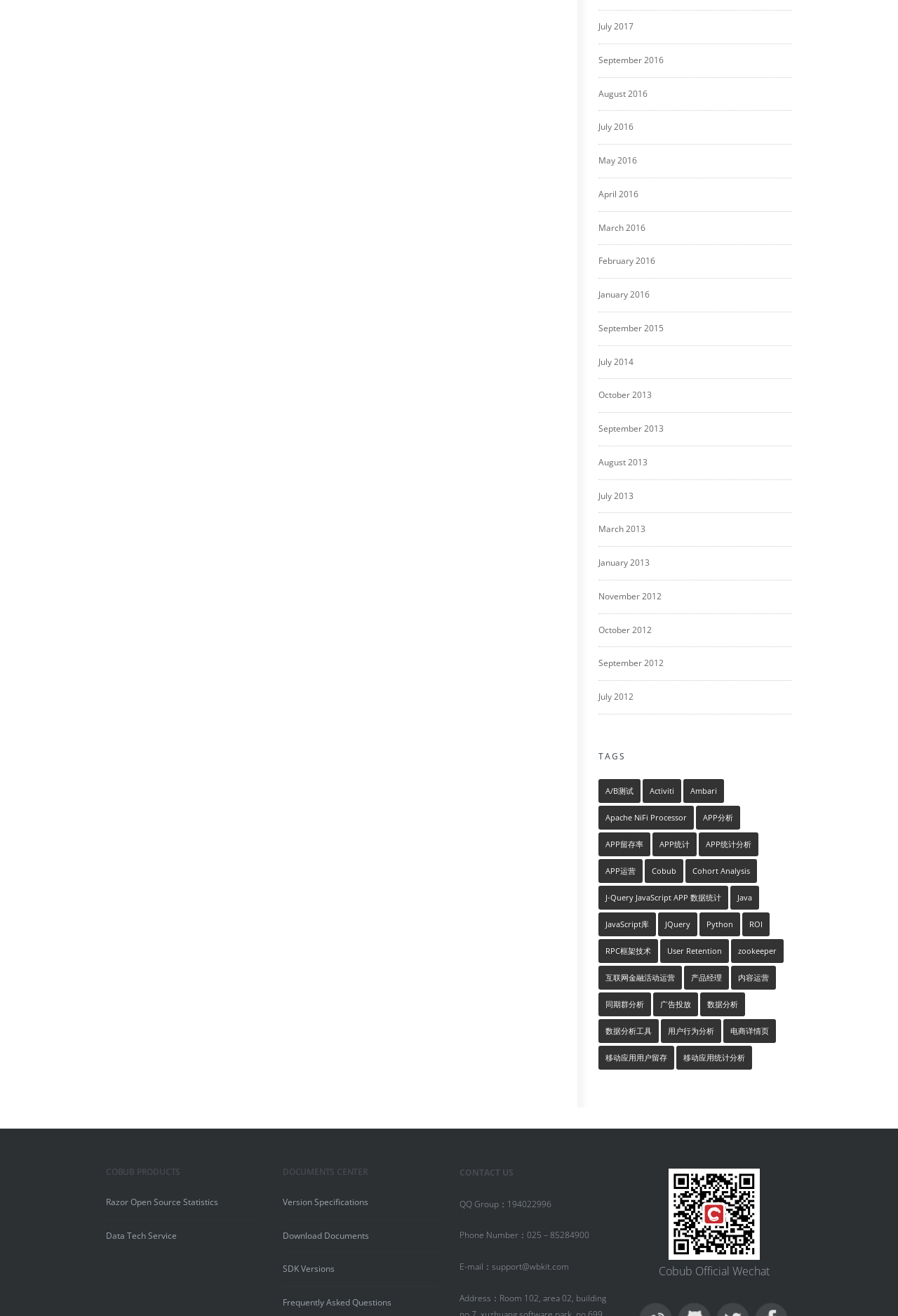Indicate the bounding box coordinates of the clickable region to achieve the following instruction: "Follow Cobub Official Wechat."

[0.734, 0.96, 0.857, 0.972]